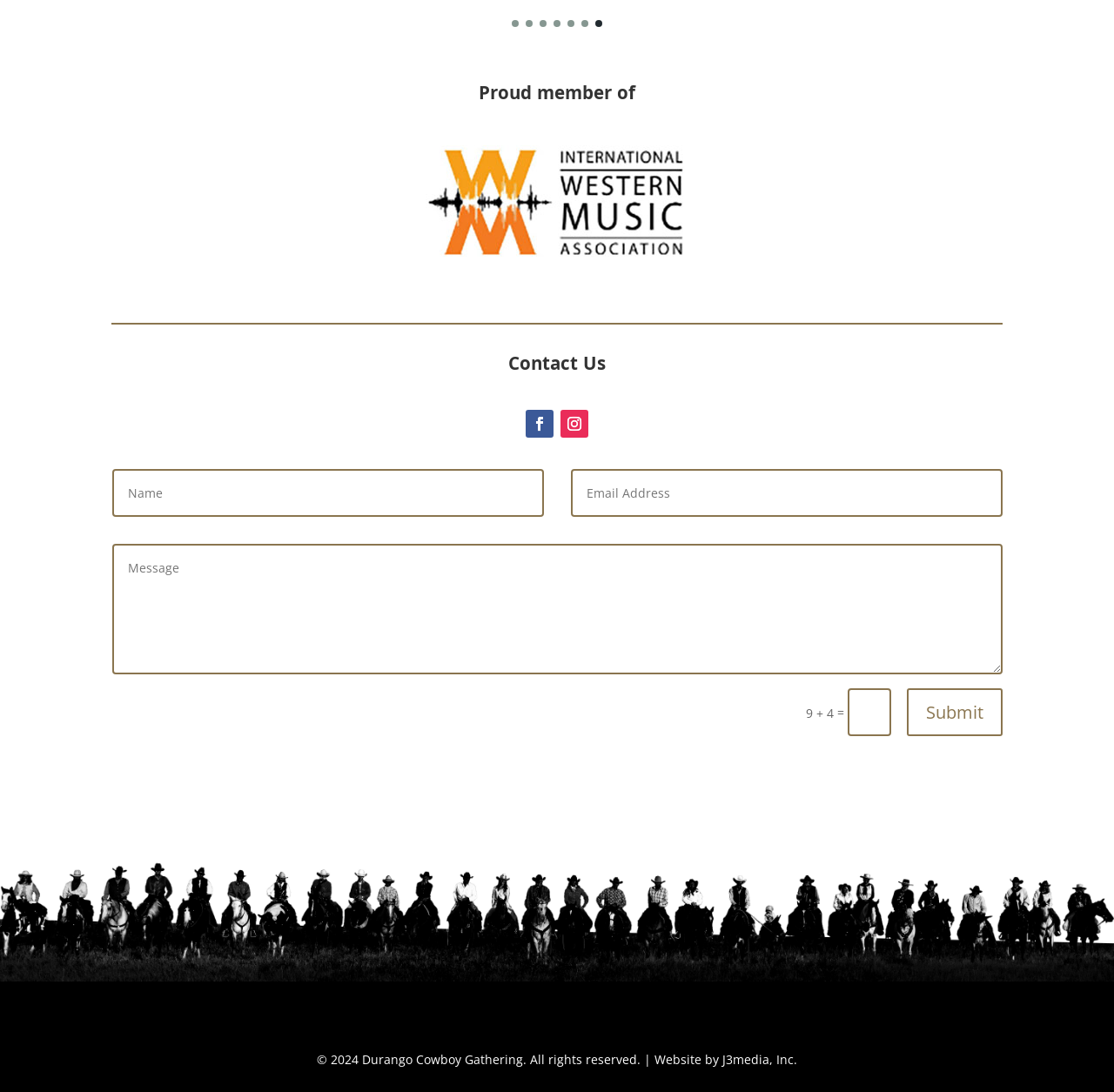Can you provide the bounding box coordinates for the element that should be clicked to implement the instruction: "Enter your message"?

[0.101, 0.429, 0.488, 0.473]